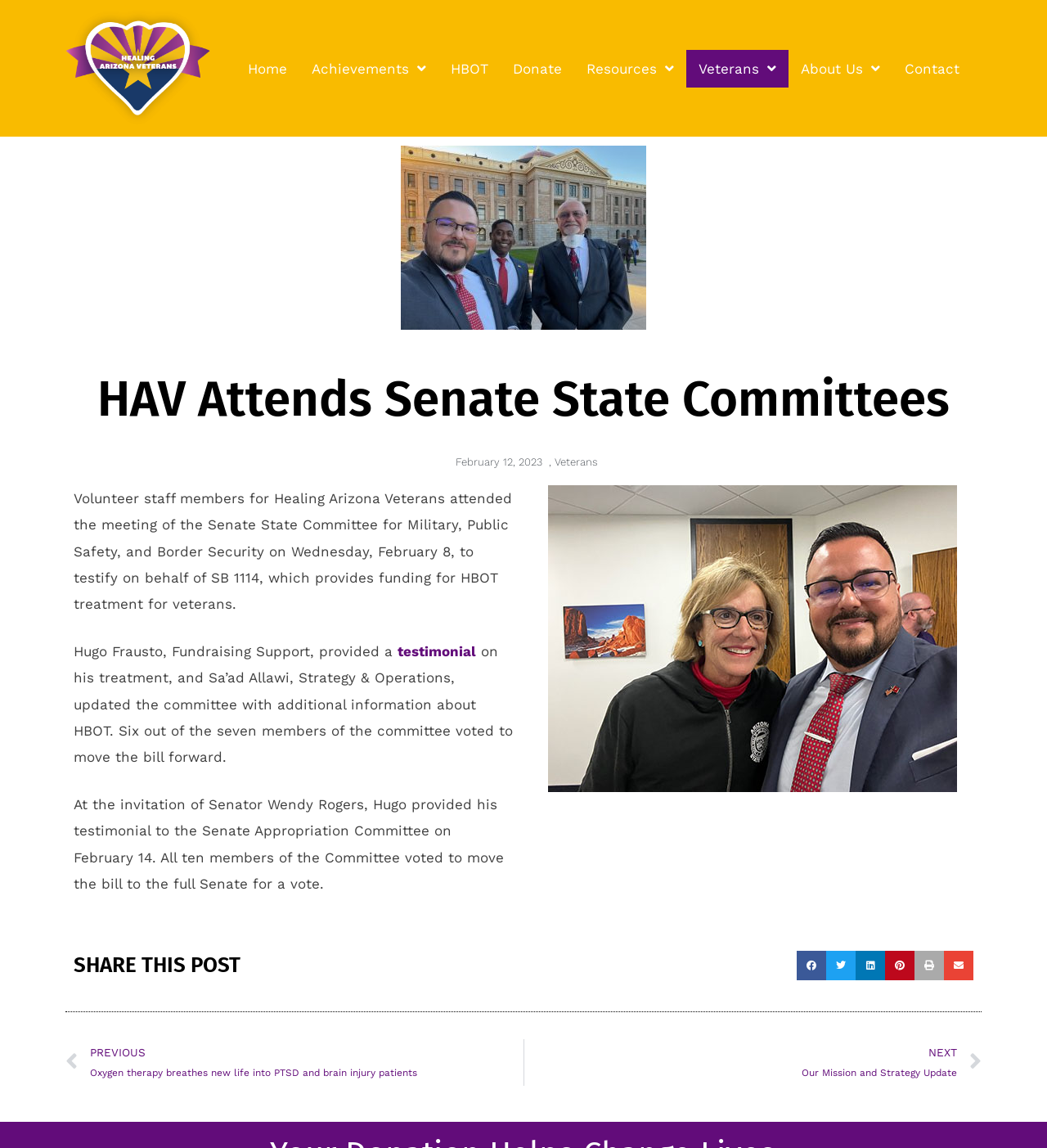Please determine the primary heading and provide its text.

HAV Attends Senate State Committees